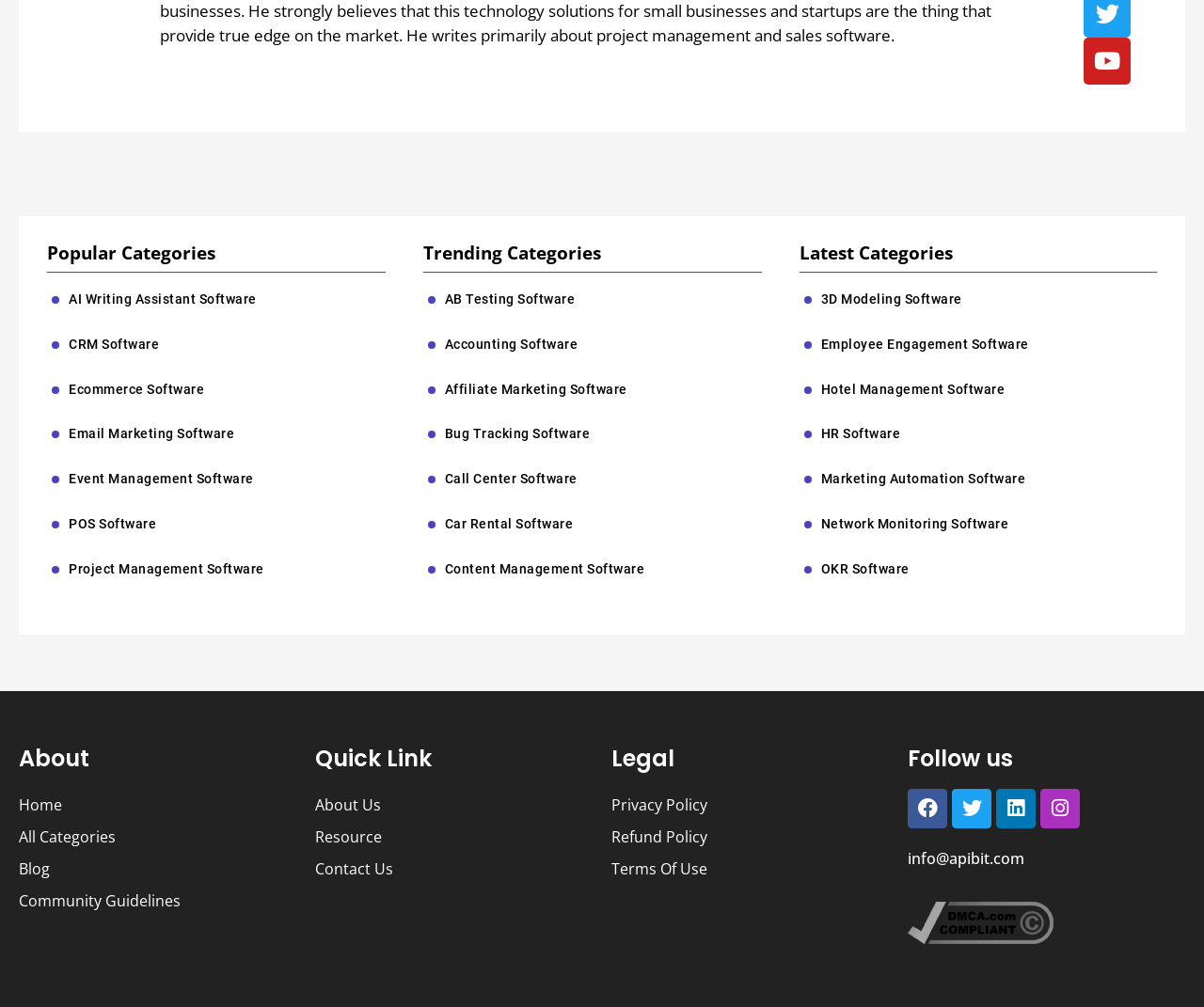What type of software is listed on the webpage?
Provide a comprehensive and detailed answer to the question.

The webpage lists various types of software, including AI Writing Assistant Software, CRM Software, Ecommerce Software, and many others. These software categories are listed under the Popular, Trending, and Latest categories.